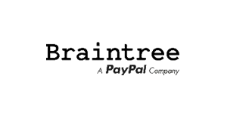Break down the image and describe every detail you can observe.

The image features the logo of Braintree, a payment processing company that is a subsidiary of PayPal. The logo is presented in a minimalist style, showcasing the name "Braintree" in a bold, modern font, accompanied by the tagline "A PayPal Company" positioned below it in a smaller, lighter font. This design reflects the company's role in facilitating online transactions, highlighting its integration with PayPal’s well-established financial services. Braintree is recognized for providing flexible payment solutions, particularly in e-commerce, helping businesses manage and process transactions efficiently.